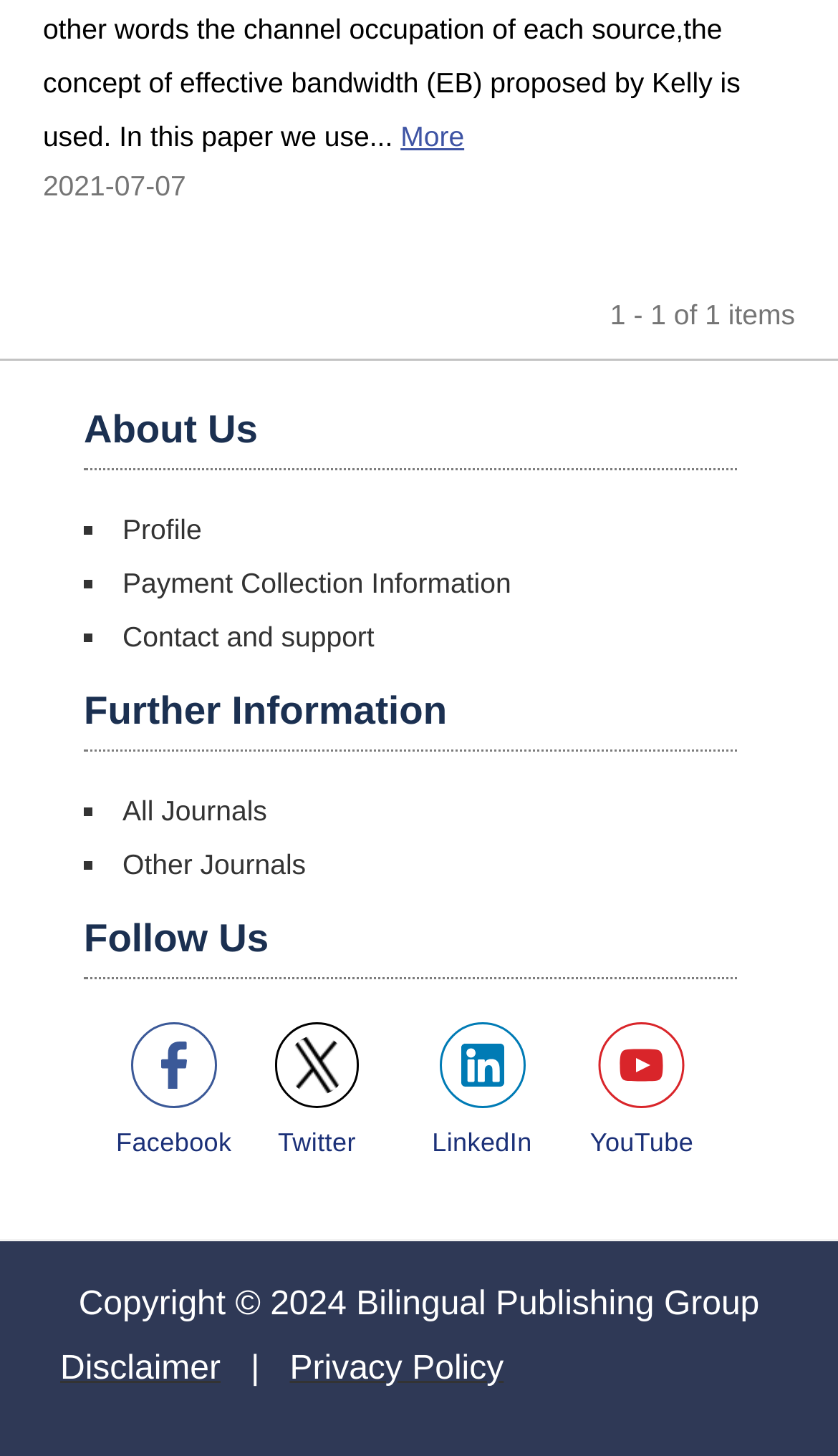Return the bounding box coordinates of the UI element that corresponds to this description: "Other Journals". The coordinates must be given as four float numbers in the range of 0 and 1, [left, top, right, bottom].

[0.146, 0.583, 0.365, 0.605]